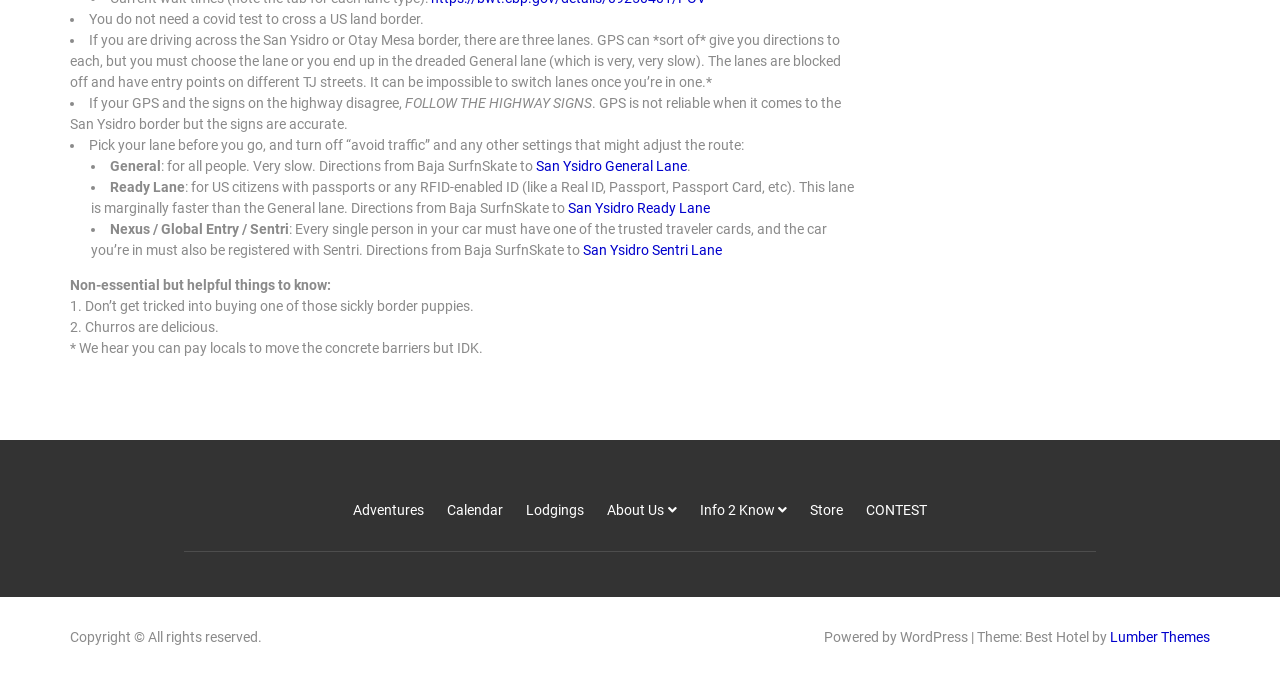What is warned against buying at the border?
Please give a detailed and elaborate explanation in response to the question.

The webpage warns against buying sickly border puppies at the border, which are likely to be unhealthy or scams.